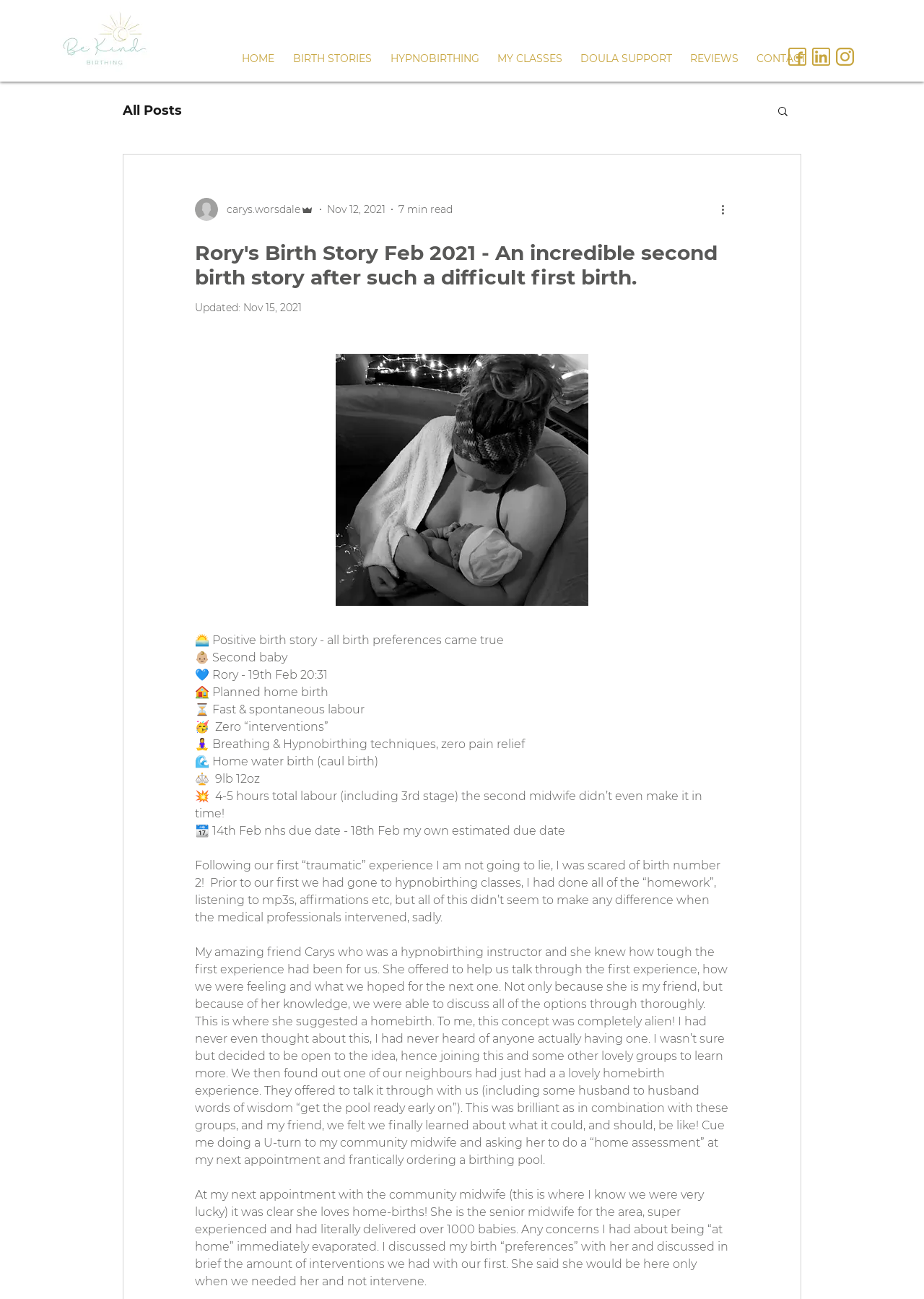How many social media links are there?
Provide a well-explained and detailed answer to the question.

I counted the number of social media links in the social bar section, which includes facebook, linkedin, and instagram. There are 3 social media links.